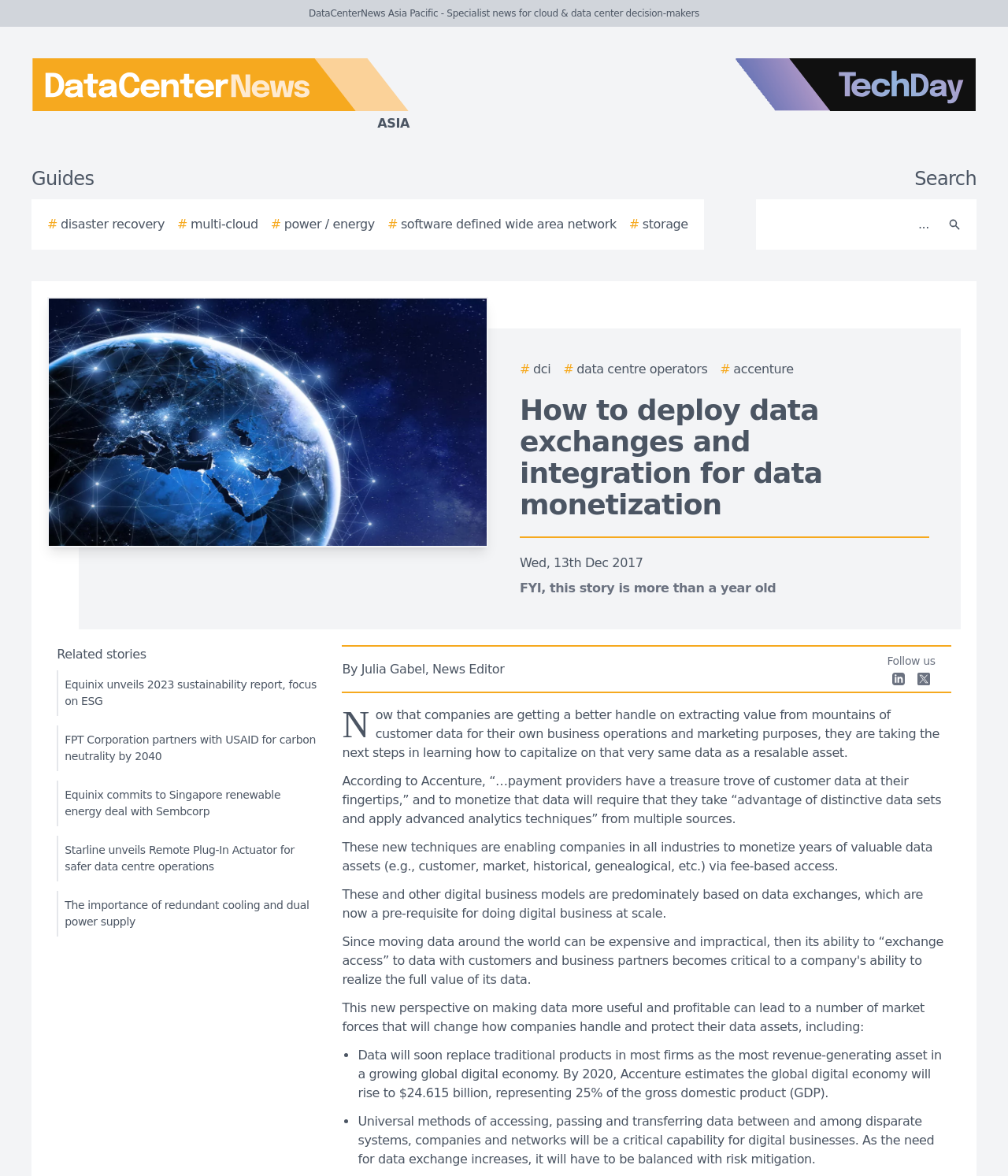Can you show the bounding box coordinates of the region to click on to complete the task described in the instruction: "Read the story about deploying data exchanges and integration for data monetization"?

[0.516, 0.335, 0.816, 0.443]